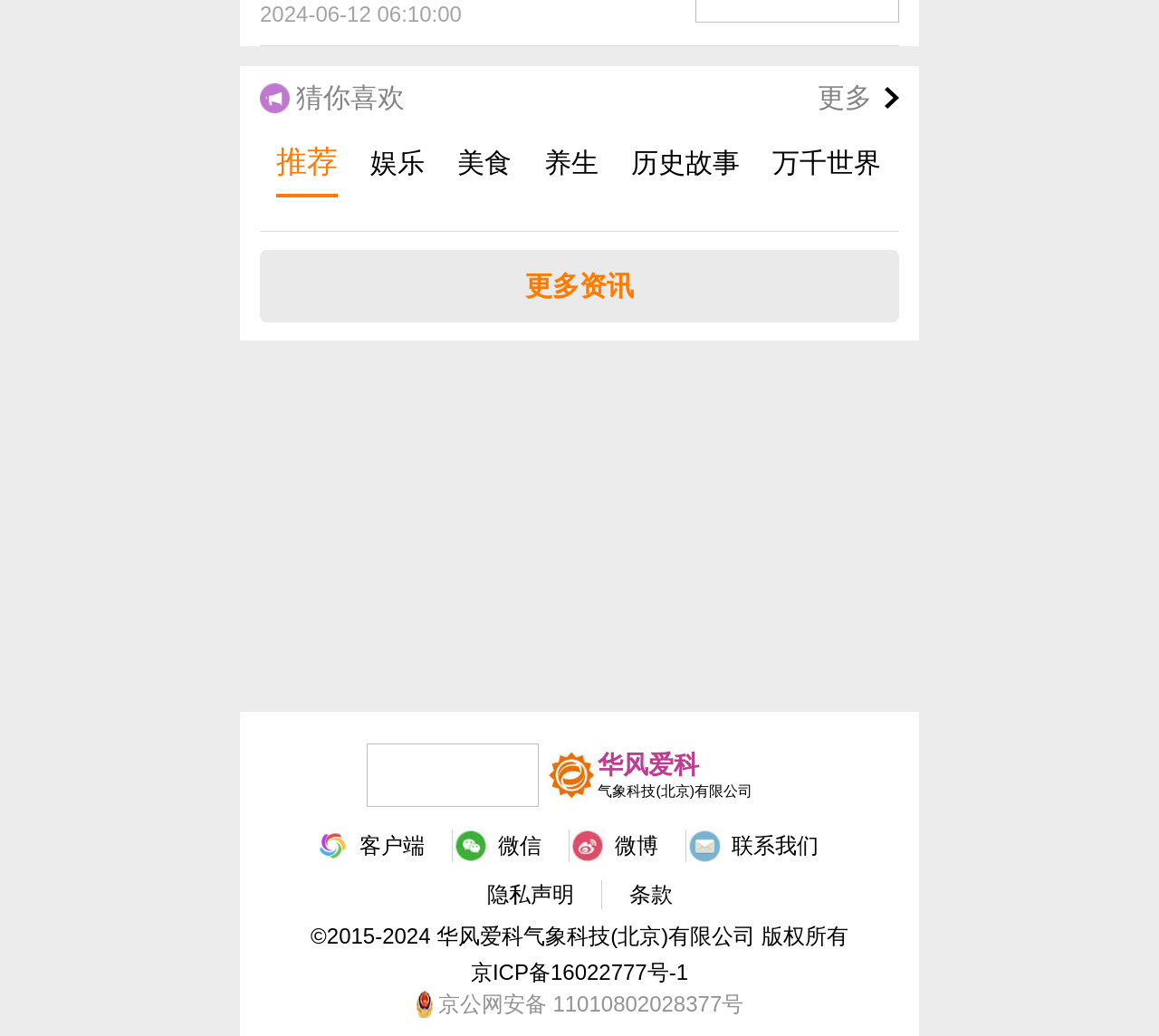What is the company name mentioned at the bottom of the page?
Provide an in-depth answer to the question, covering all aspects.

I found the company name mentioned in the link element with text '华风爱科气象科技(北京)有限公司' at the bottom of the page, which is likely the company that owns the website.